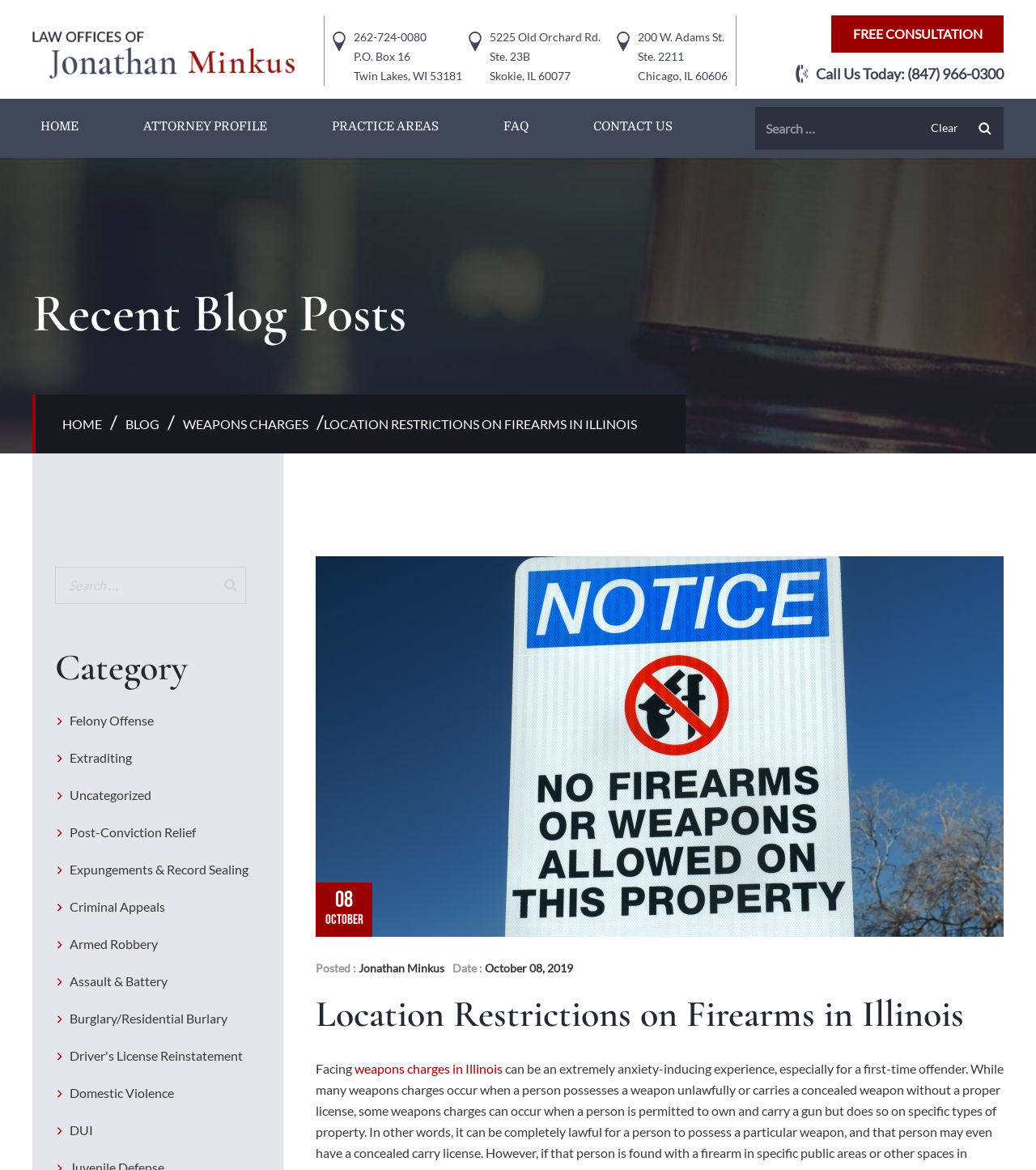What is the category of the blog post?
Answer the question with detailed information derived from the image.

I found the category by looking at the link 'weapons charges in Illinois' which is next to the text 'Facing' and it seems to be the category of the blog post.